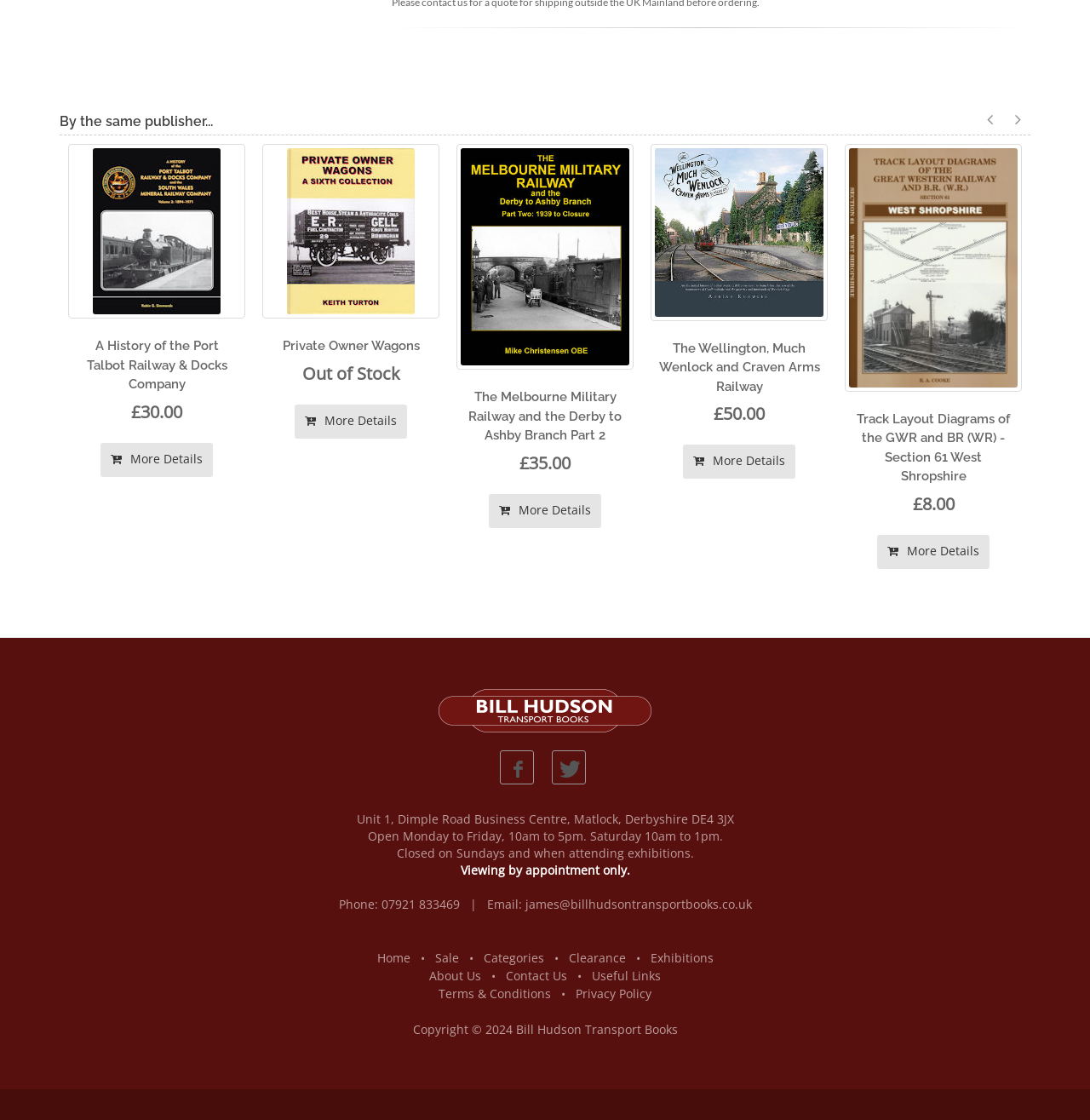What is the phone number of Bill Hudson Transport Books?
Please respond to the question with a detailed and informative answer.

I found the phone number by looking at the StaticText element with the text 'Phone: 07921 833469' which is located in the bottom section of the webpage.